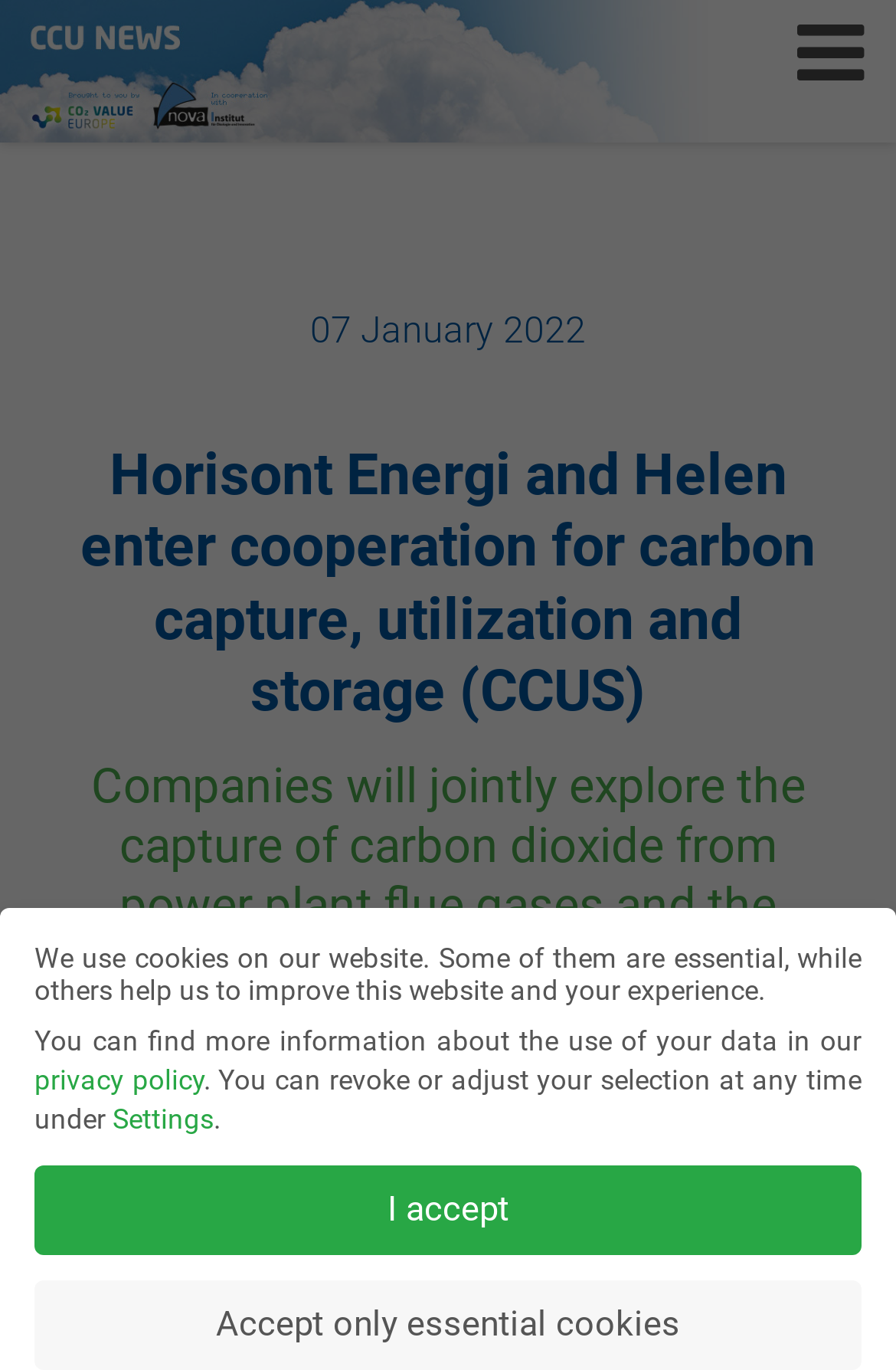Return the bounding box coordinates of the UI element that corresponds to this description: "Settings". The coordinates must be given as four float numbers in the range of 0 and 1, [left, top, right, bottom].

[0.126, 0.805, 0.238, 0.828]